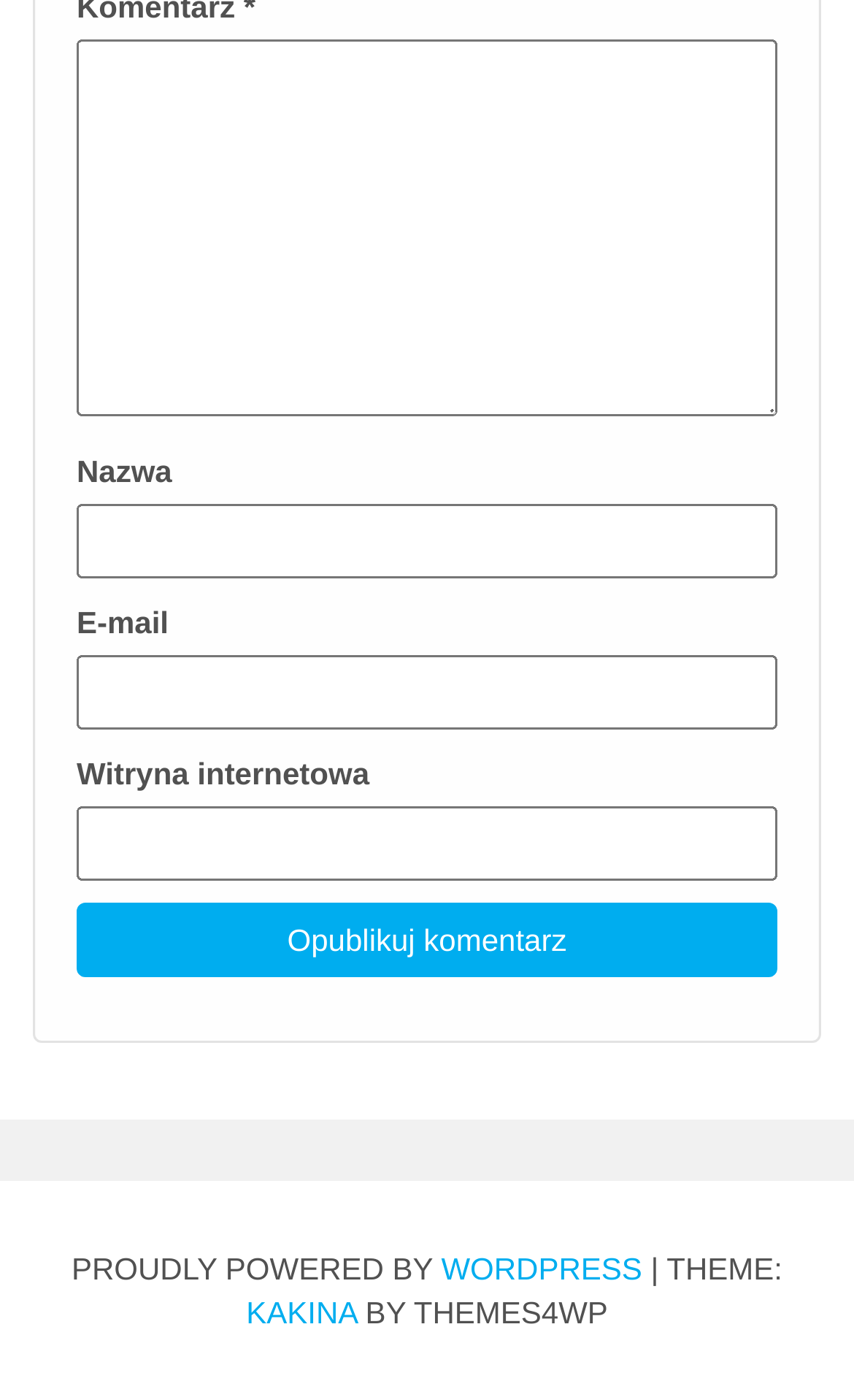Ascertain the bounding box coordinates for the UI element detailed here: "parent_node: E-mail aria-describedby="email-notes" name="email"". The coordinates should be provided as [left, top, right, bottom] with each value being a float between 0 and 1.

[0.09, 0.468, 0.91, 0.521]